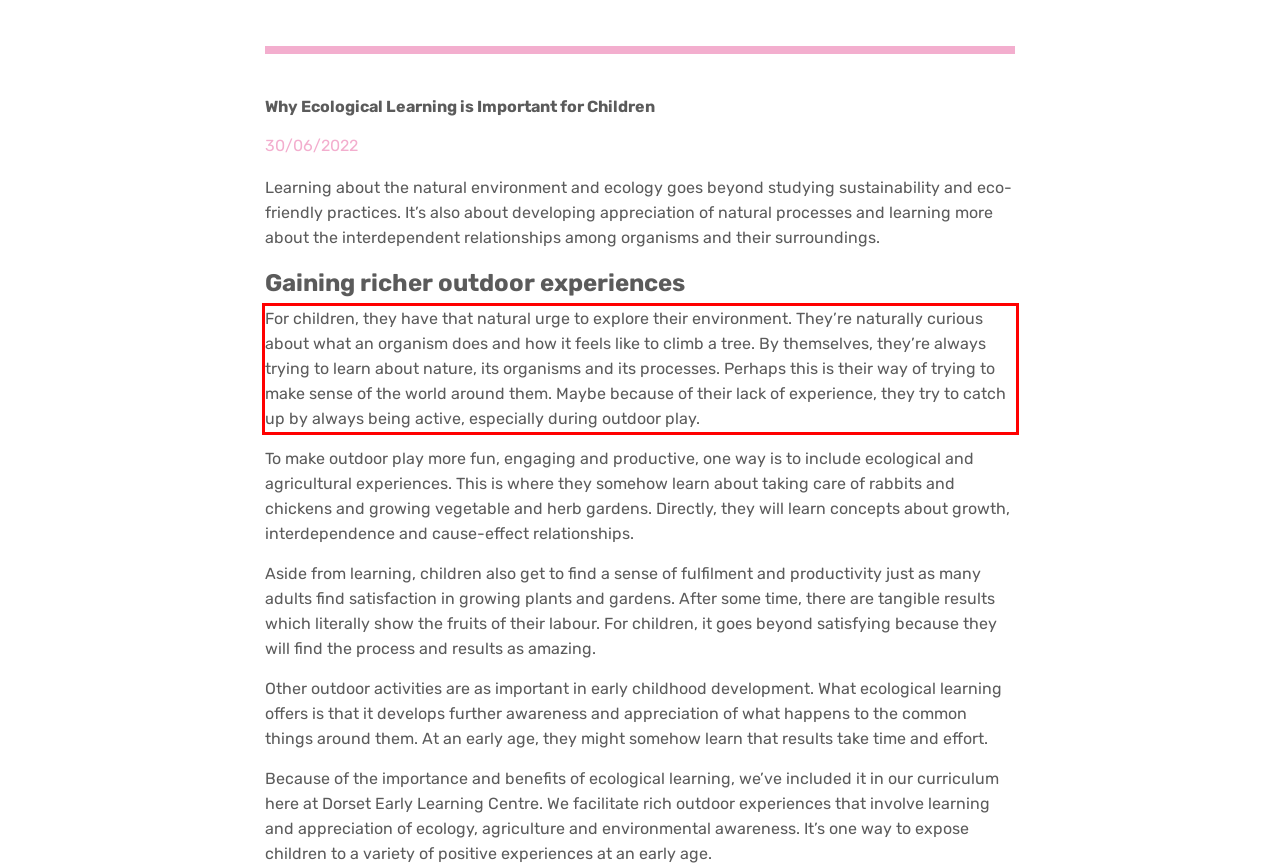Inspect the webpage screenshot that has a red bounding box and use OCR technology to read and display the text inside the red bounding box.

For children, they have that natural urge to explore their environment. They’re naturally curious about what an organism does and how it feels like to climb a tree. By themselves, they’re always trying to learn about nature, its organisms and its processes. Perhaps this is their way of trying to make sense of the world around them. Maybe because of their lack of experience, they try to catch up by always being active, especially during outdoor play.